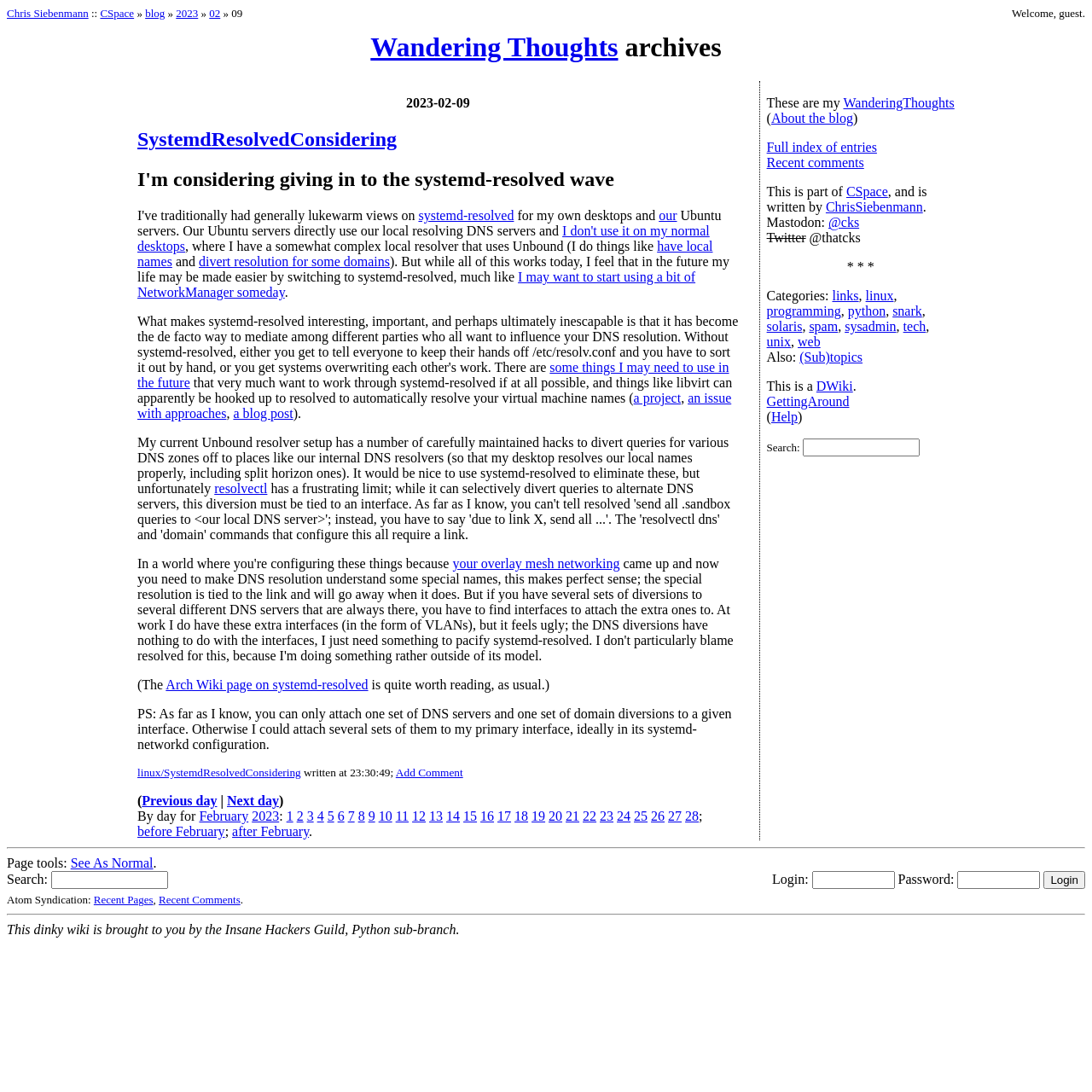How many links are there in the blog post?
Based on the screenshot, answer the question with a single word or phrase.

23